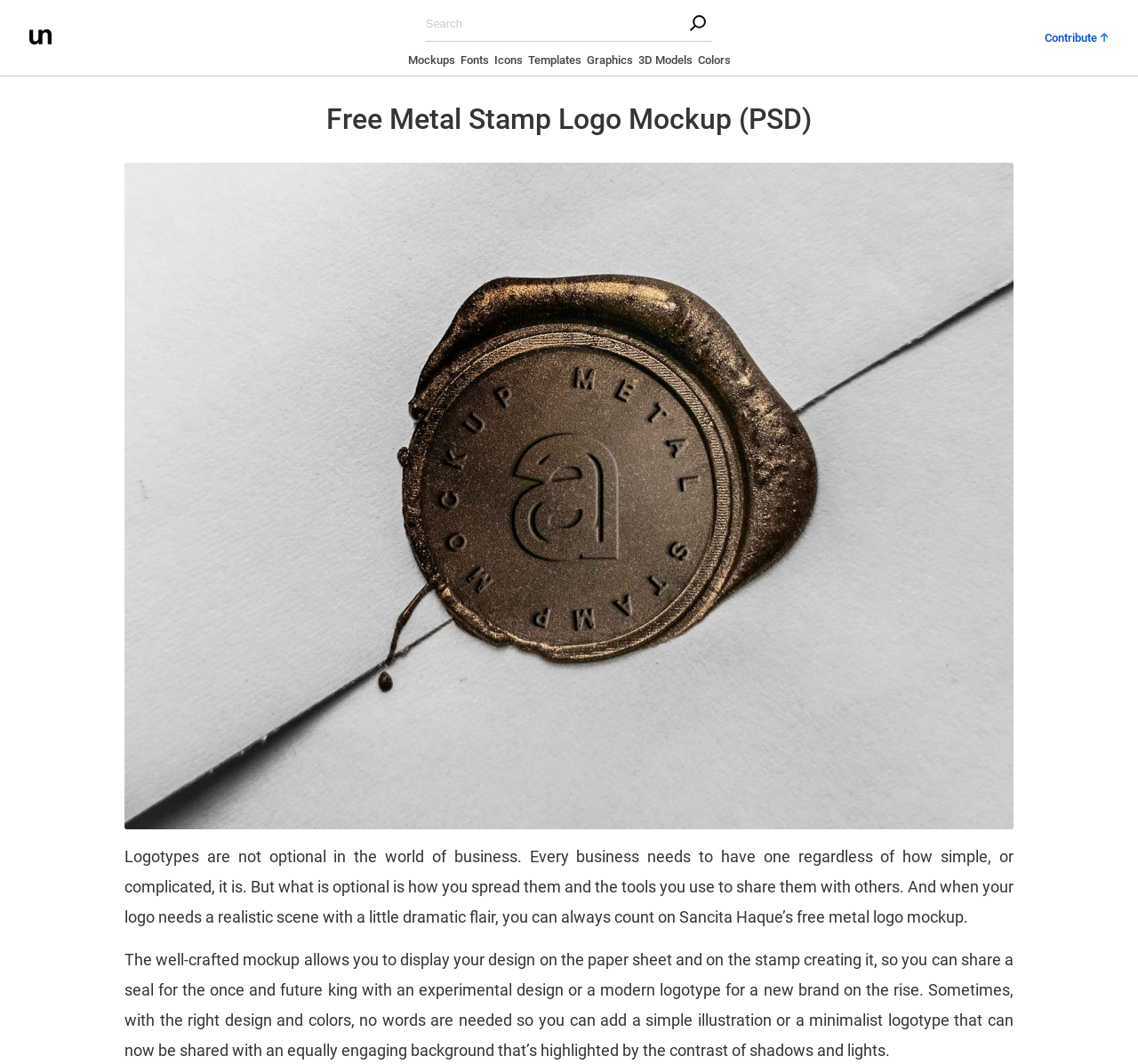Please analyze the image and provide a thorough answer to the question:
What is the purpose of the metal logo mockup?

Based on the webpage content, the metal logo mockup is designed to allow users to display their design on a paper sheet and on the stamp, creating a realistic scene with a dramatic flair.